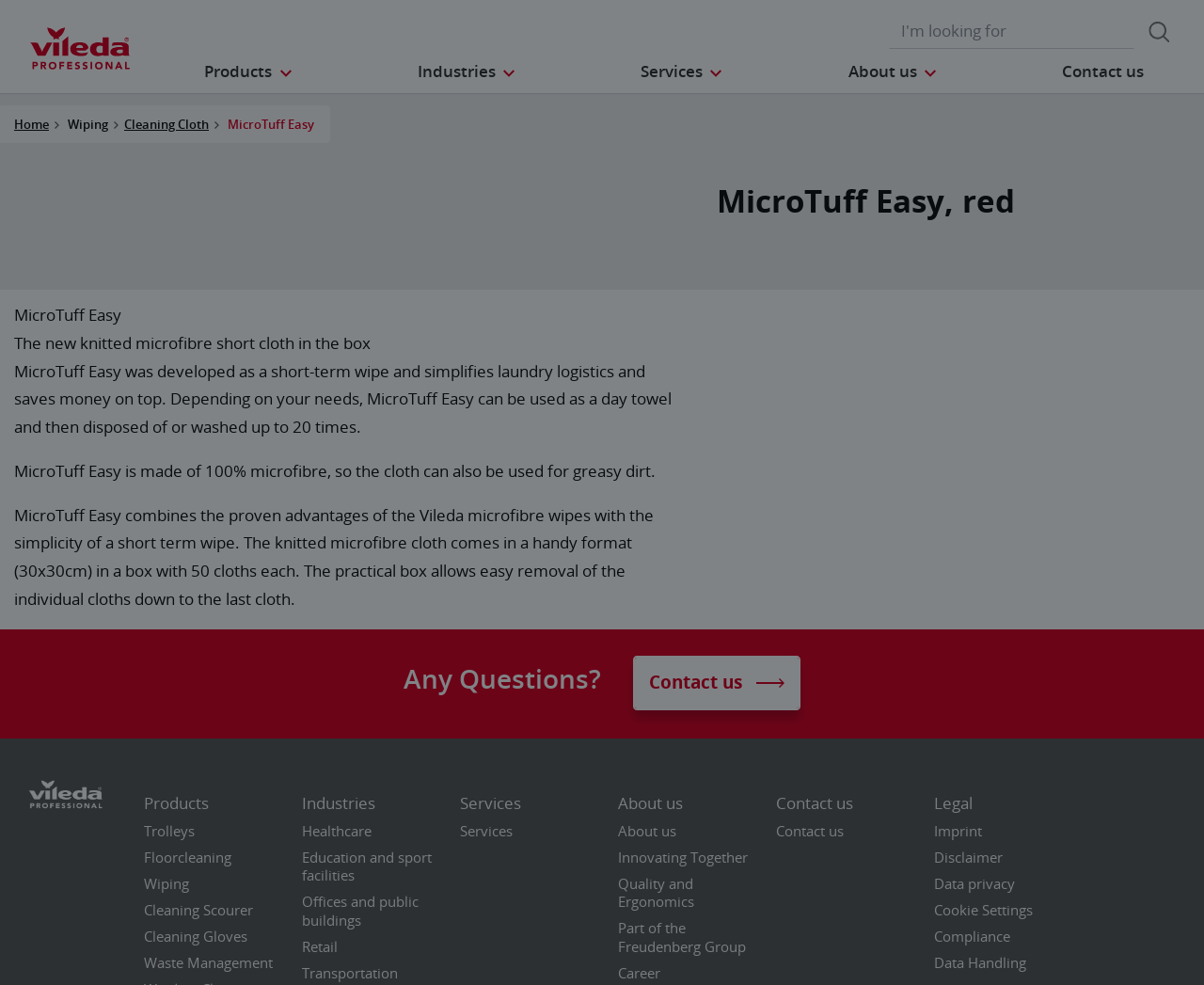Please identify and generate the text content of the webpage's main heading.

MicroTuff Easy, red